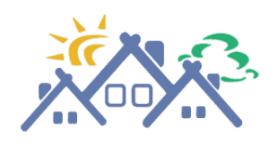Describe in detail everything you see in the image.

The image showcases a stylized logo representing the Springfield ICON, featuring a trio of blue rooftops that symbolize community and shelter. Above the rooftops, a bright yellow sun radiates warmth and positivity, suggesting hope and a welcoming atmosphere. On the right, a green swirl represents nature and growth, symbolizing the connection between the community and the environment. This visual design encapsulates the mission of Springfield ICON in fostering community engagement and promoting local initiatives.